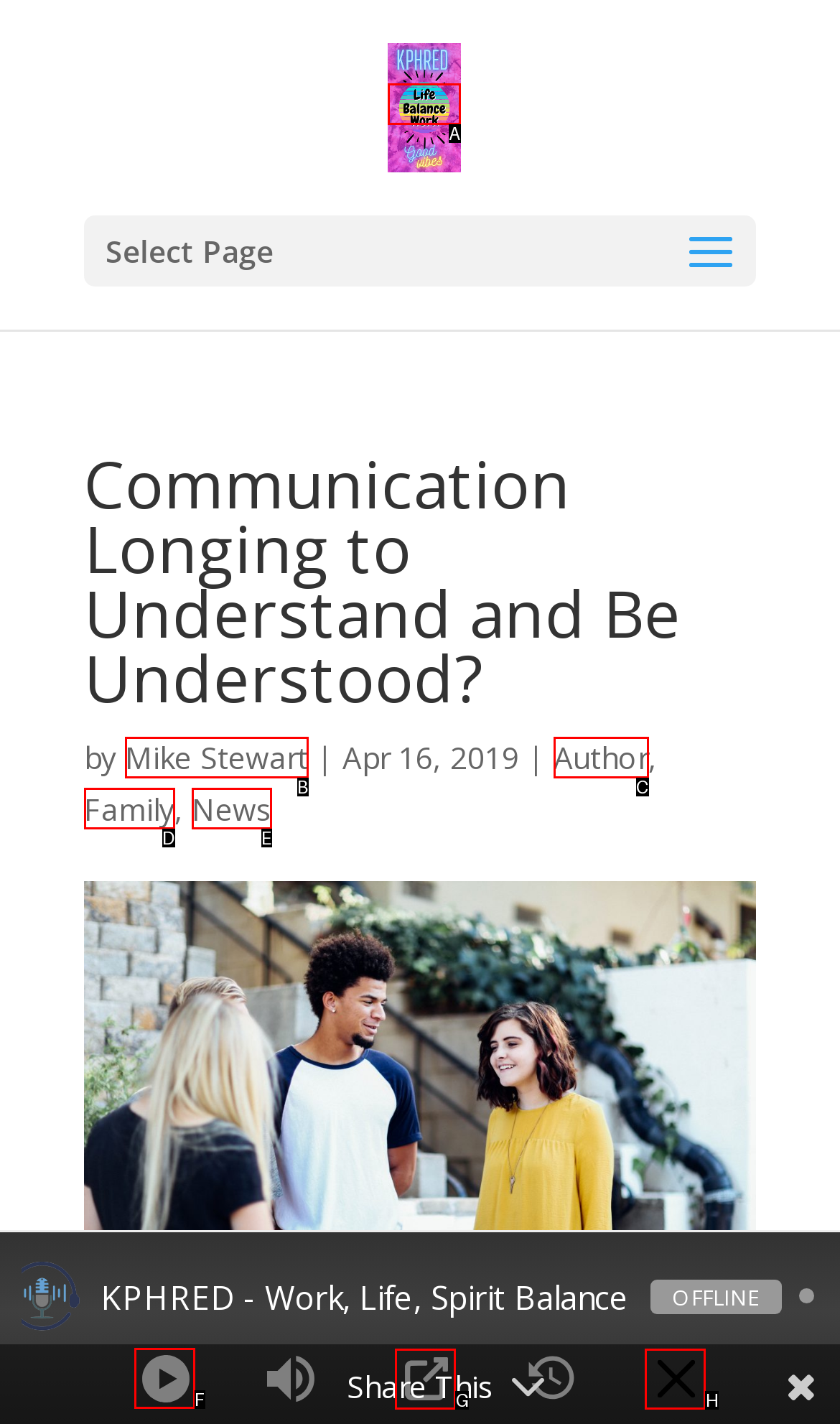Select the letter of the UI element that matches this task: Click the 'Play' button
Provide the answer as the letter of the correct choice.

F